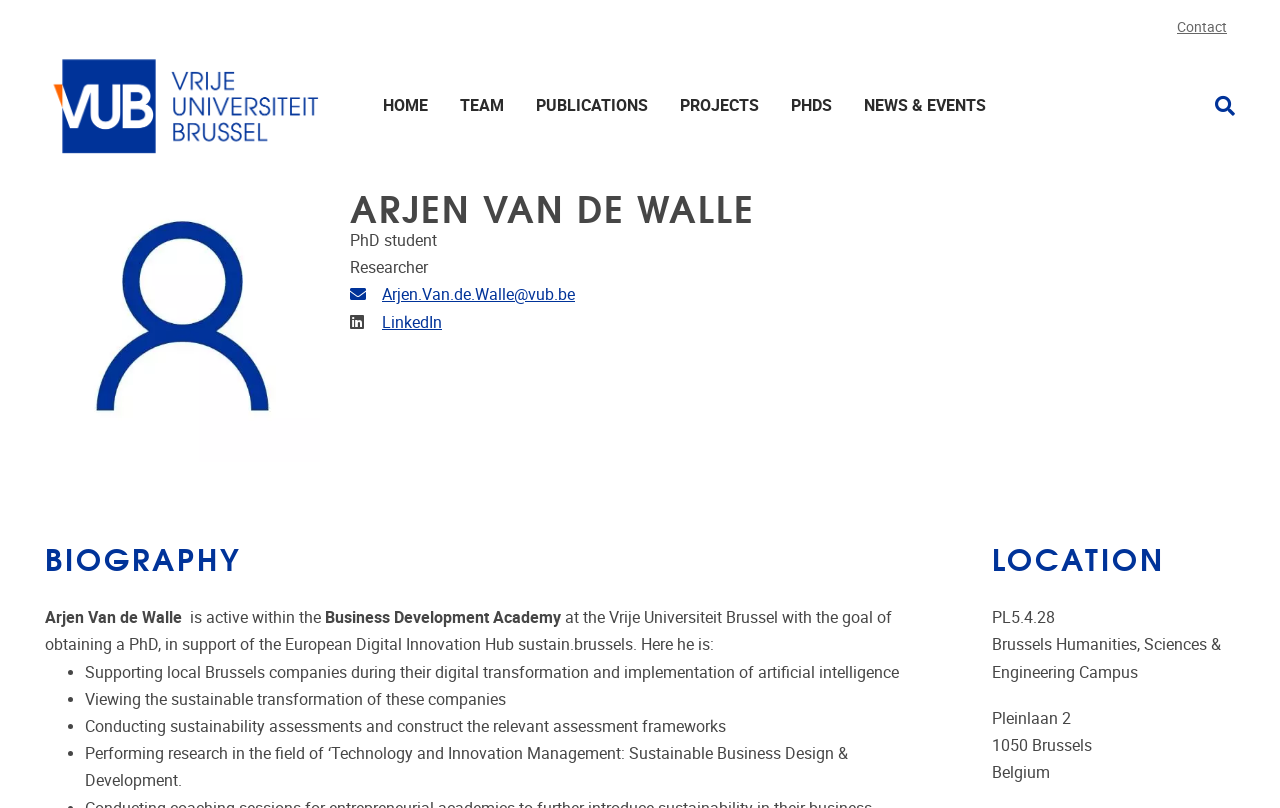What is the goal of Arjen Van de Walle's PhD?
Please answer the question as detailed as possible based on the image.

According to the webpage, Arjen Van de Walle is active within the Business Development Academy at the Vrije Universiteit Brussel with the goal of obtaining a PhD, in support of the European Digital Innovation Hub sustain.brussels.